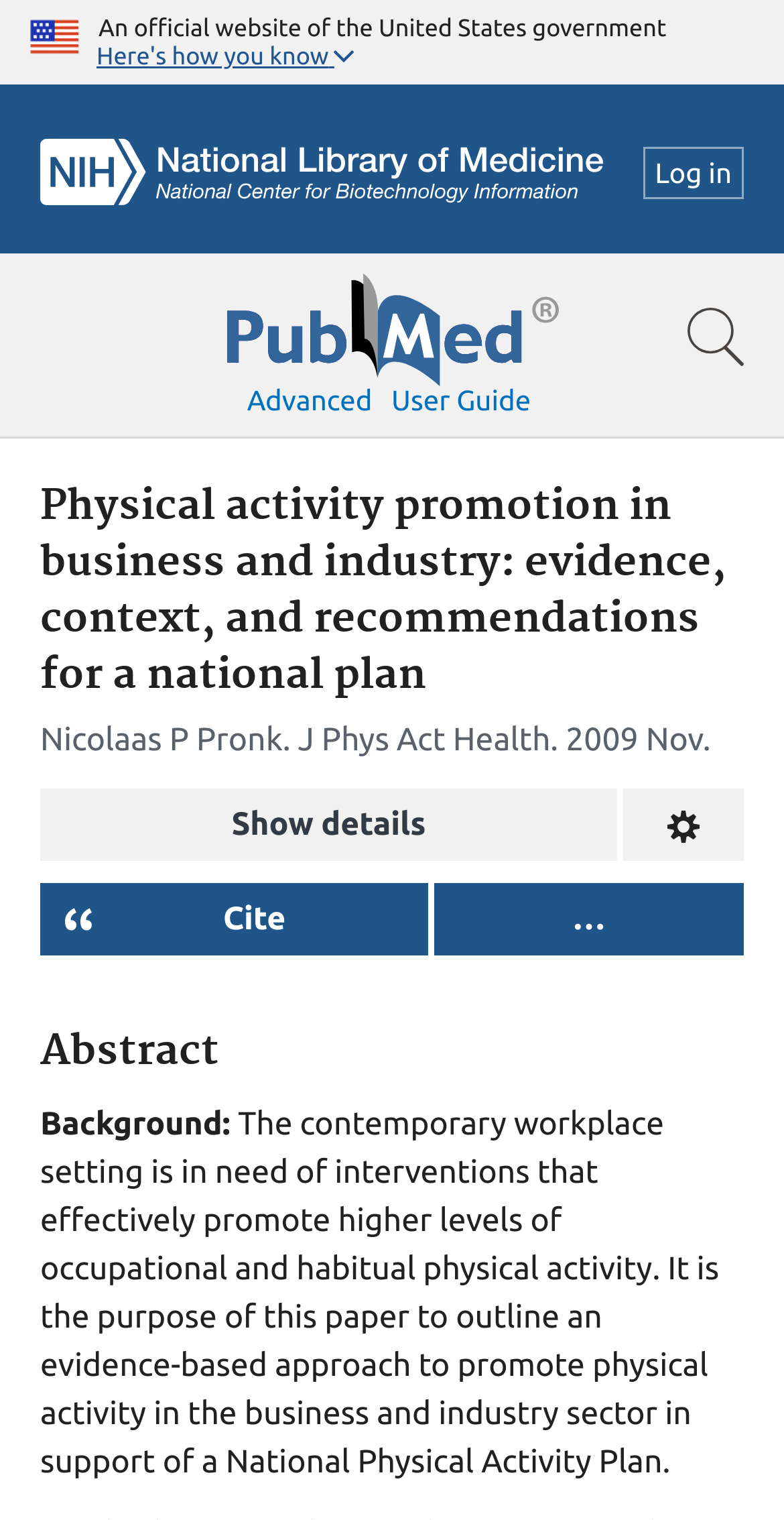Use a single word or phrase to answer the question: 
What is the logo of the website?

PubMed Logo